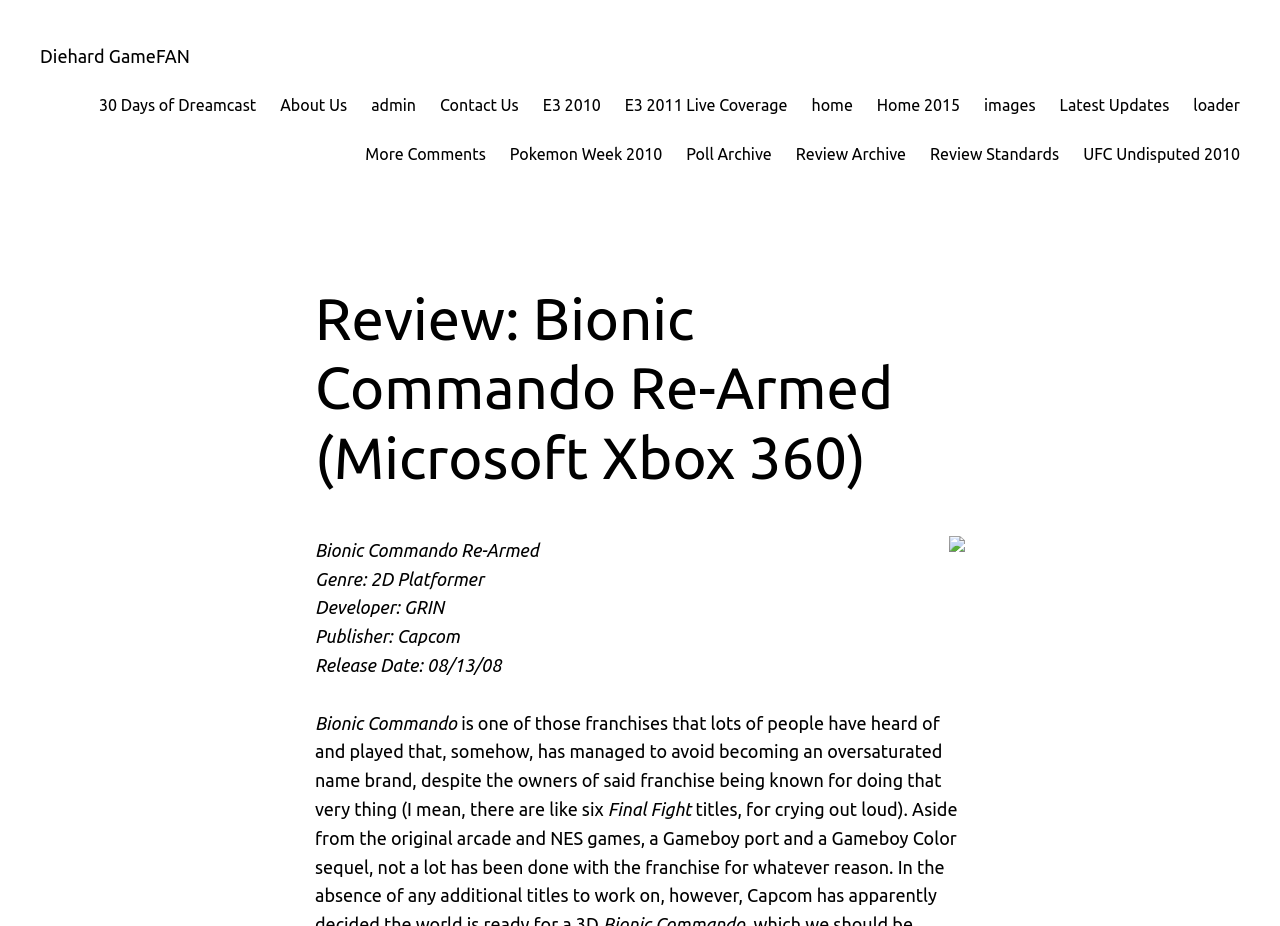What is the release date of Bionic Commando Re-Armed?
Refer to the image and give a detailed answer to the query.

I obtained the answer by looking at the 'Release Date' section of the webpage, which provides the exact release date of the game as 08/13/08.